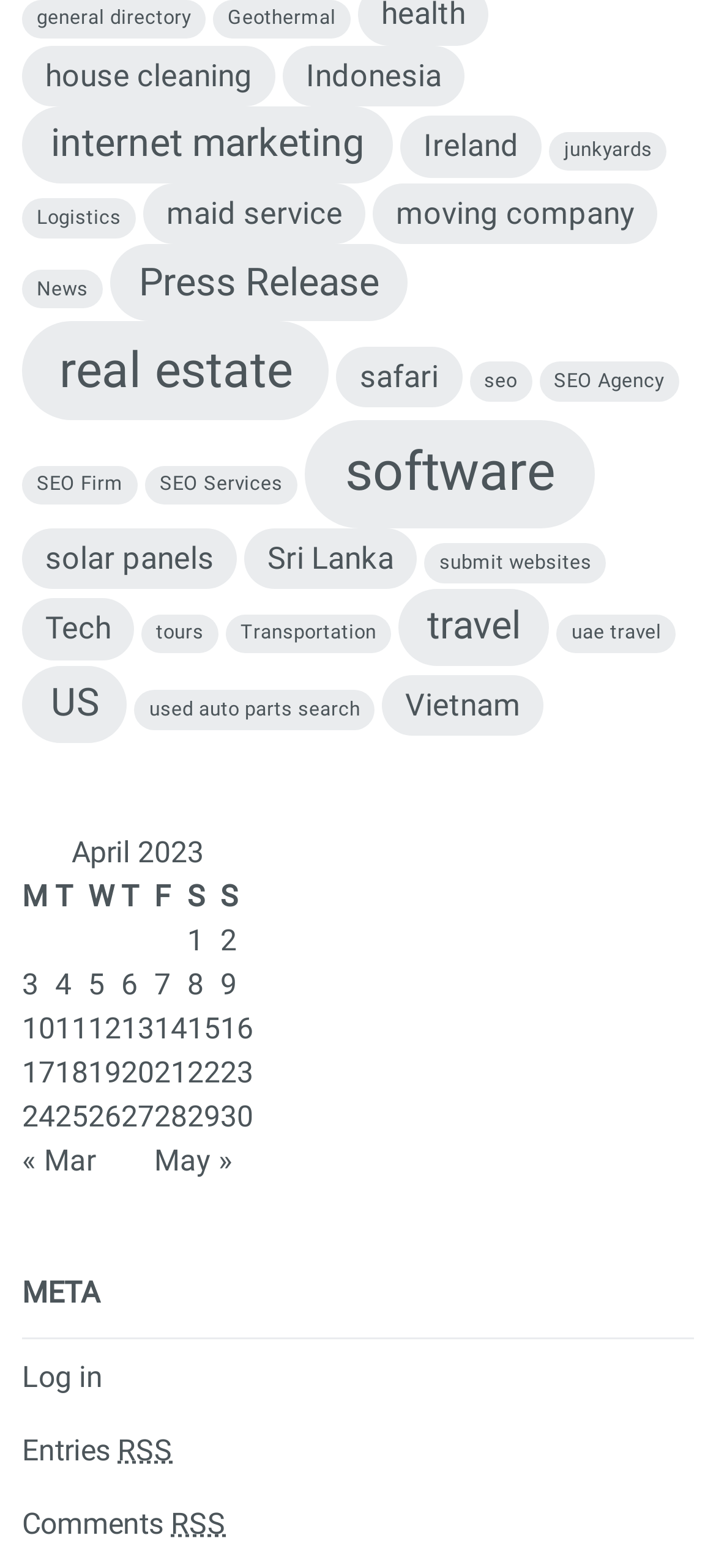Find the bounding box coordinates for the area you need to click to carry out the instruction: "check logistics". The coordinates should be four float numbers between 0 and 1, indicated as [left, top, right, bottom].

[0.031, 0.127, 0.19, 0.152]